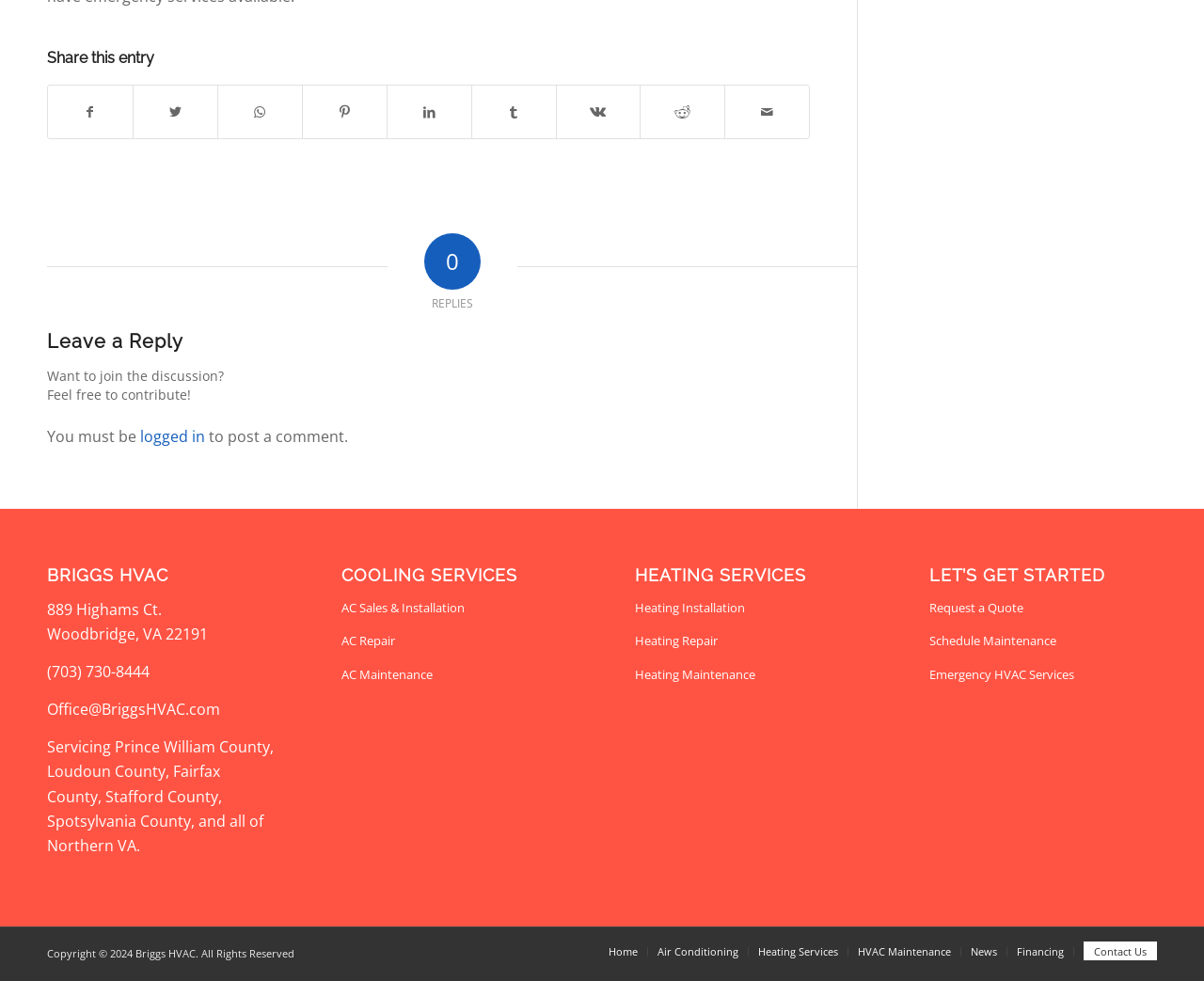Give a one-word or short-phrase answer to the following question: 
How many services are listed under COOLING SERVICES?

3